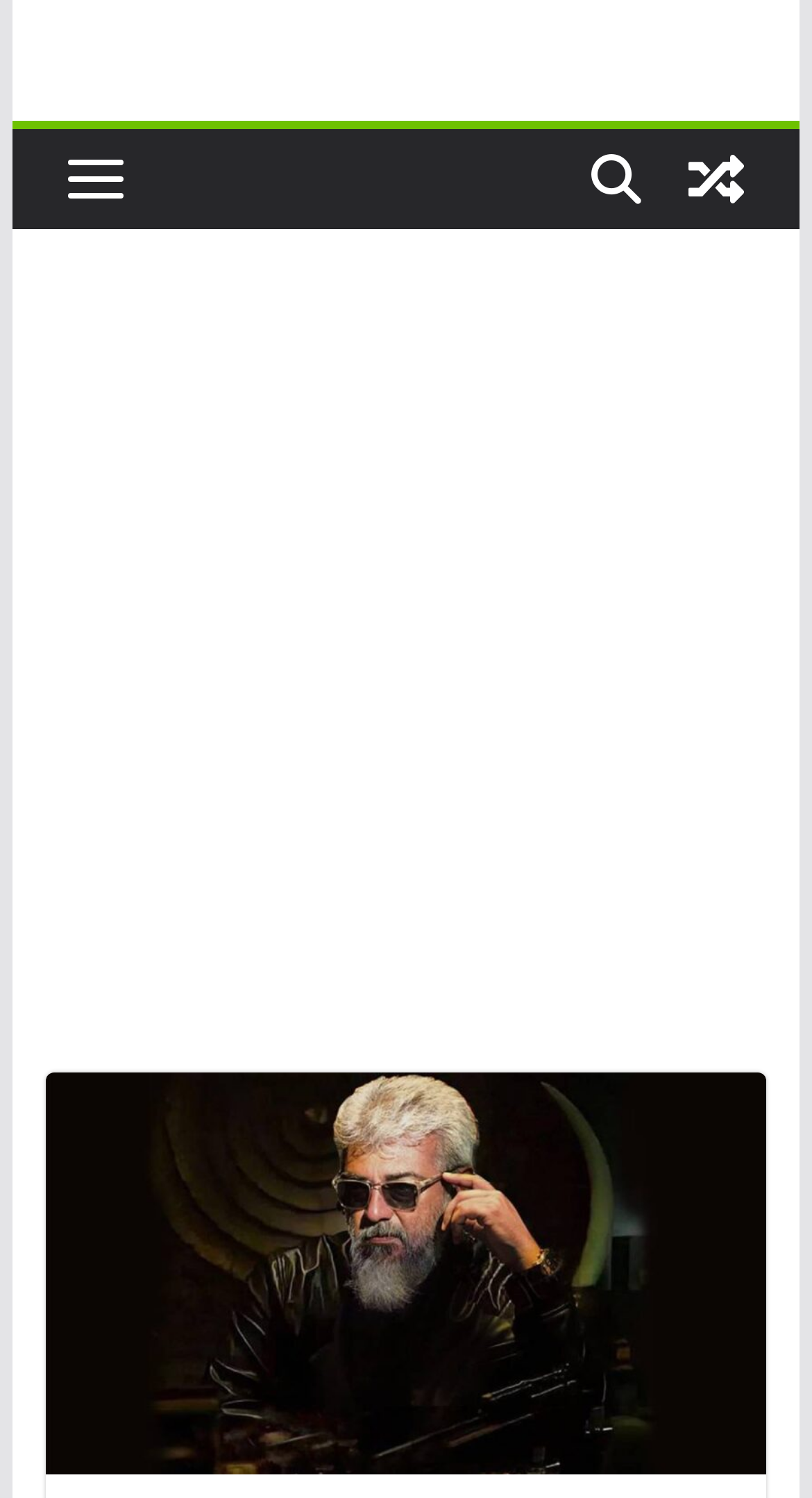Identify the main heading of the webpage and provide its text content.

Ajith kumar is Thunivu movie is released on Netflix OTT